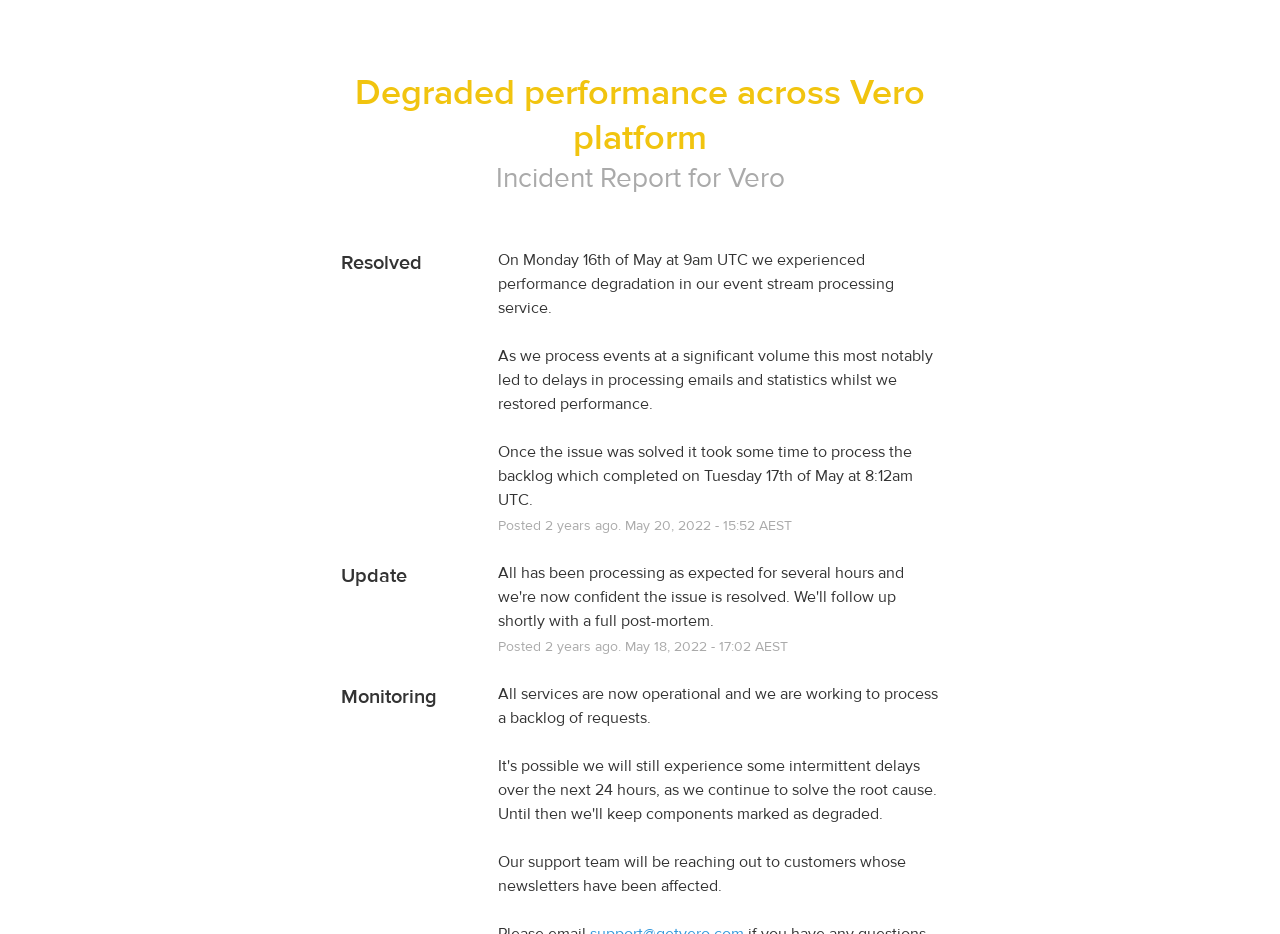What is the current operational status of Vero's services?
Give a one-word or short-phrase answer derived from the screenshot.

All services are operational